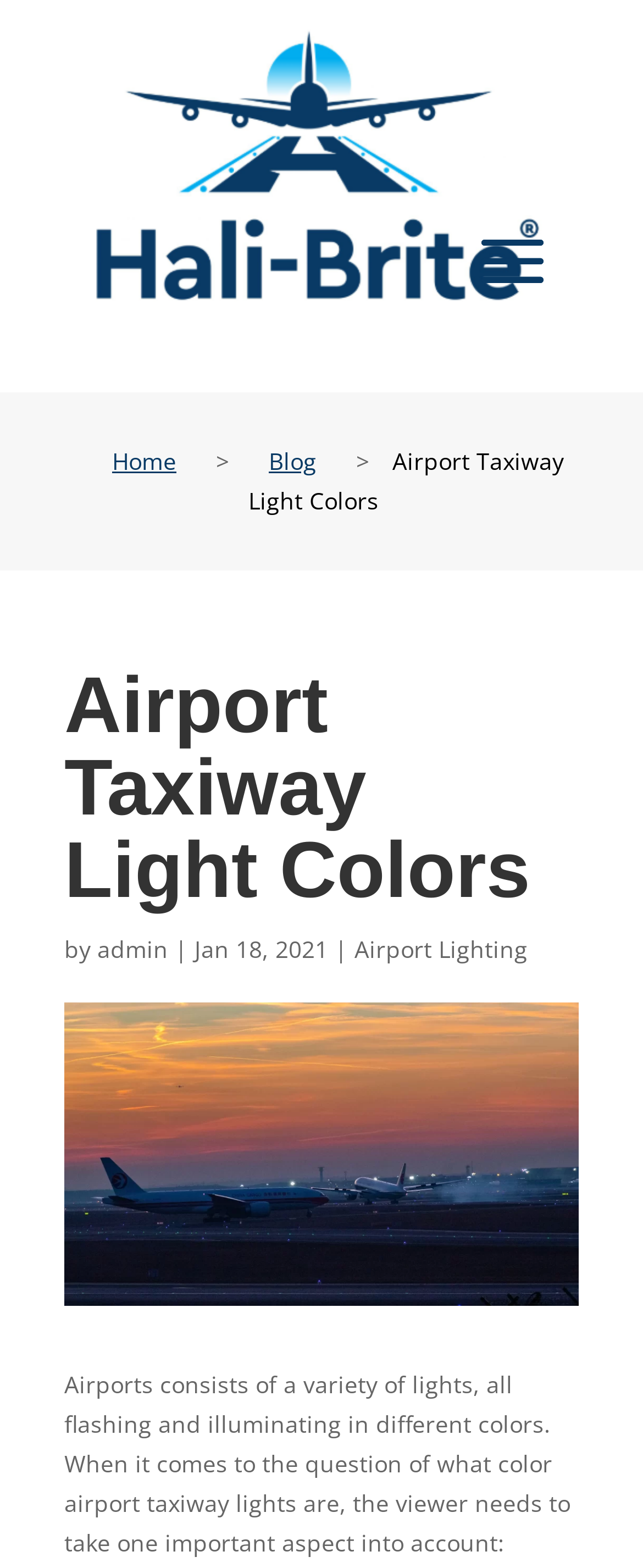Please examine the image and answer the question with a detailed explanation:
What is the date of the article?

The date of the article can be found in the text 'Jan 18, 2021' which is located below the article title and above the author's name, indicating the publication date of the article.